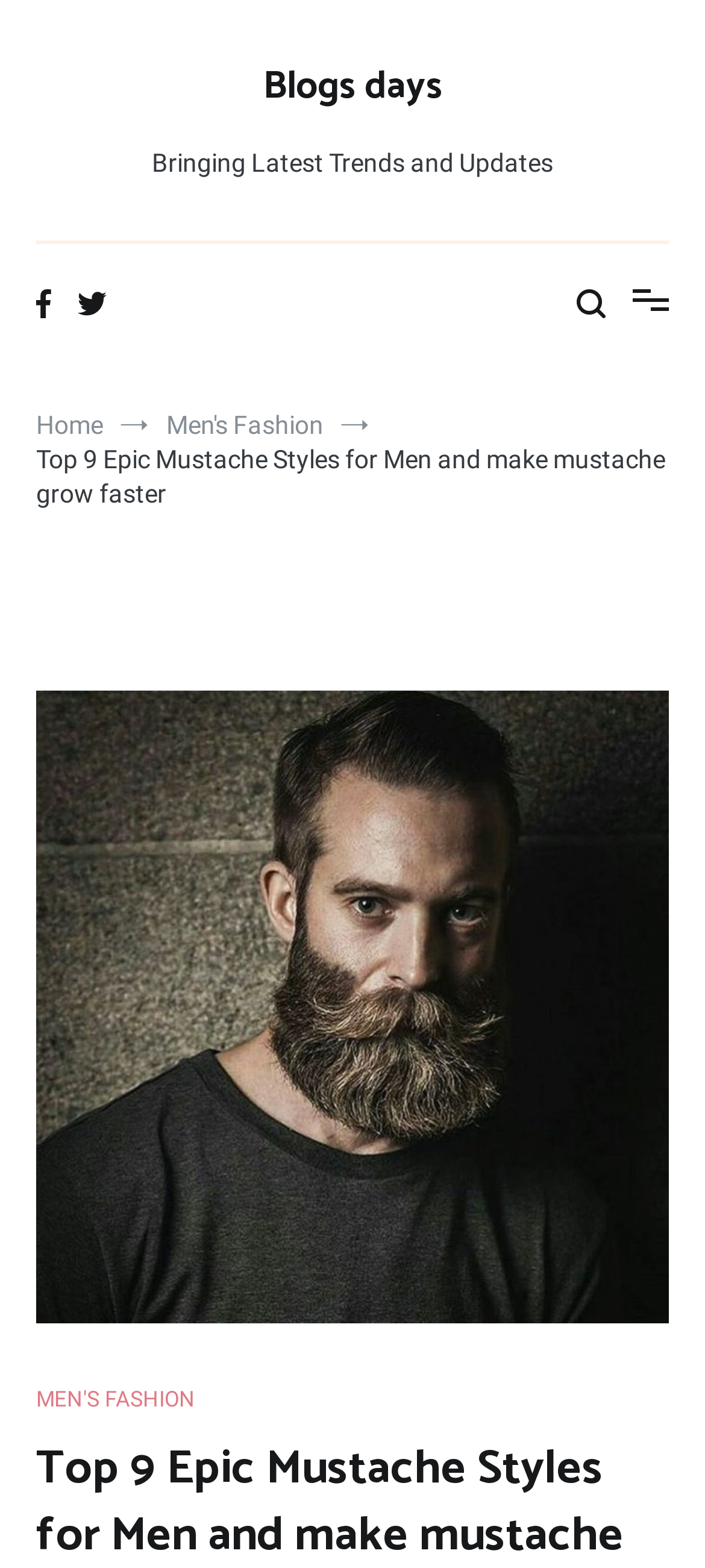Provide a comprehensive description of the webpage.

The webpage is about "Top 9 Epic Mustache Styles for Men" and provides guidance on "How to grow a moustache". At the top, there is a navigation section with breadcrumbs, featuring links to "Home" and "Men's Fashion". Below the navigation, there is a title "Top 9 Epic Mustache Styles for Men and make mustache grow faster" which is also the main heading of the page.

On the top-left corner, there are two social media links, represented by icons. To the right of these icons, there is a static text "Bringing Latest Trends and Updates". Above the main title, there is a link "Blogs days" on the top-right corner.

The main content of the page is an image titled "9 Epic Mustache Styles for Men", which takes up most of the page's real estate. Below the image, there is a link "MEN'S FASHION" at the top-left corner.